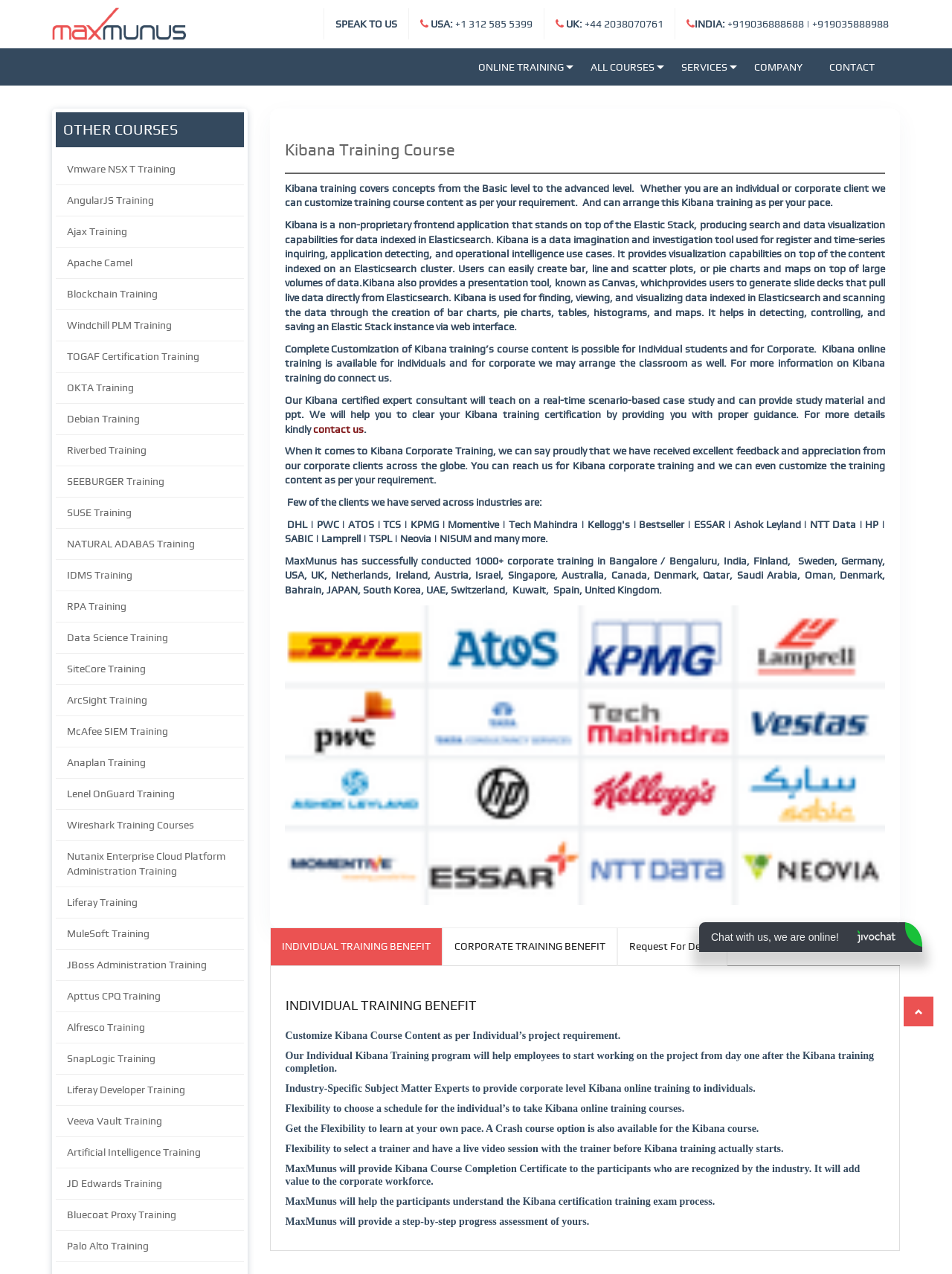Determine the bounding box of the UI element mentioned here: "+919035888988". The coordinates must be in the format [left, top, right, bottom] with values ranging from 0 to 1.

[0.853, 0.014, 0.934, 0.023]